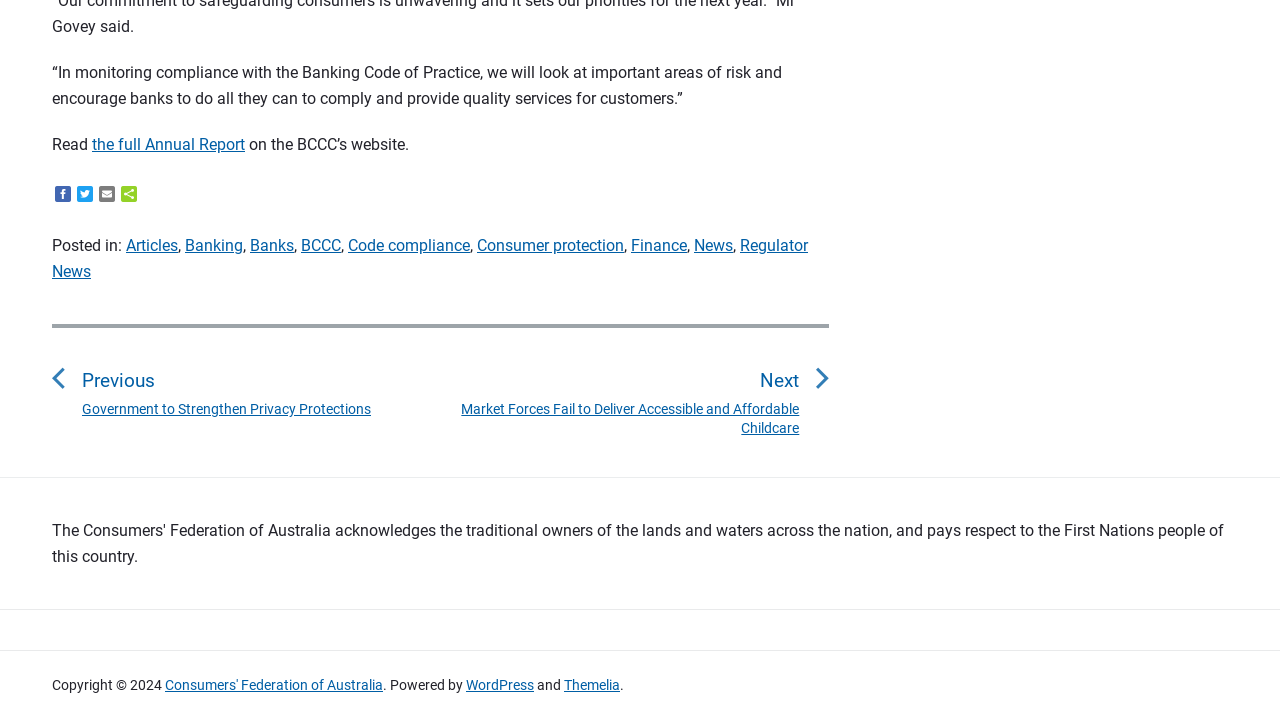Please specify the bounding box coordinates of the clickable region to carry out the following instruction: "Visit the BCCC website". The coordinates should be four float numbers between 0 and 1, in the format [left, top, right, bottom].

[0.235, 0.331, 0.266, 0.357]